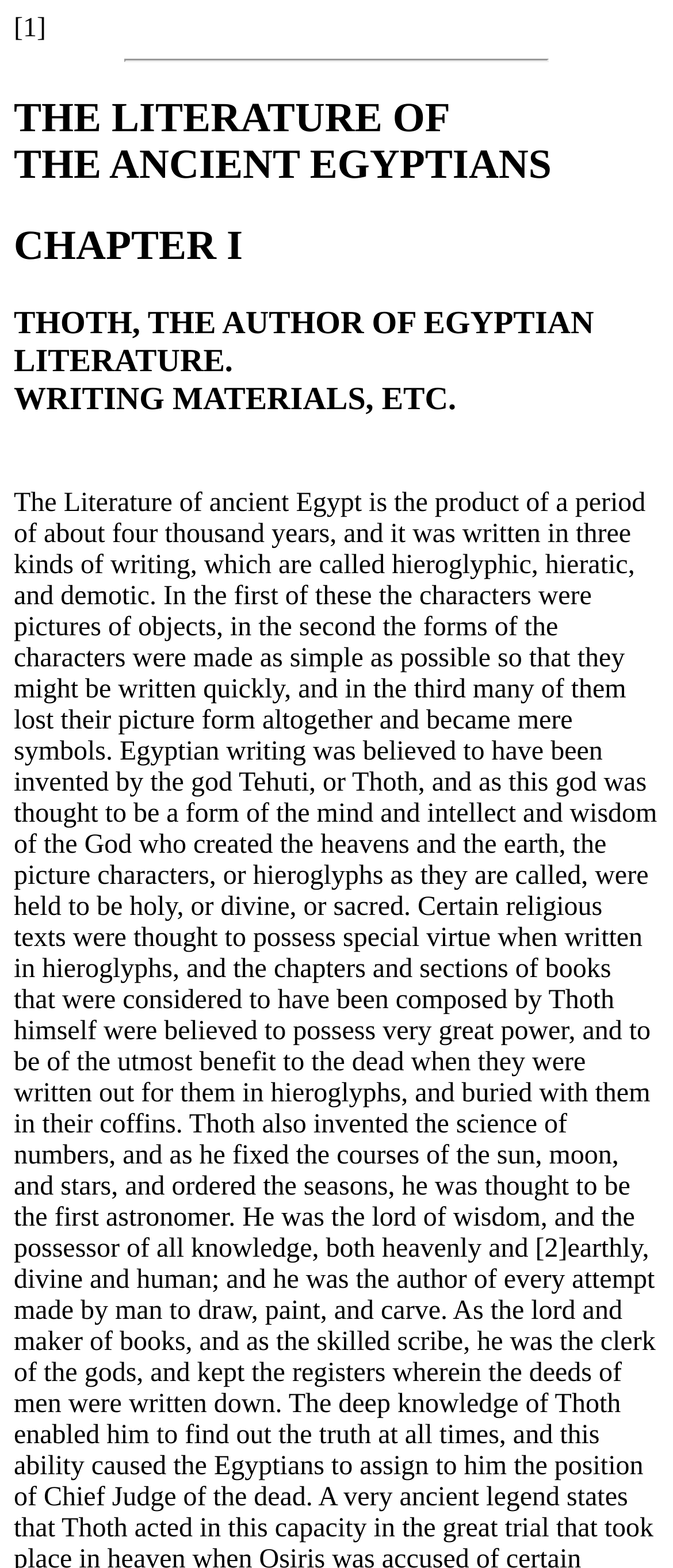Who is believed to have invented Egyptian writing?
Craft a detailed and extensive response to the question.

According to the text, the god Tehuti, or Thoth, is believed to have invented Egyptian writing.